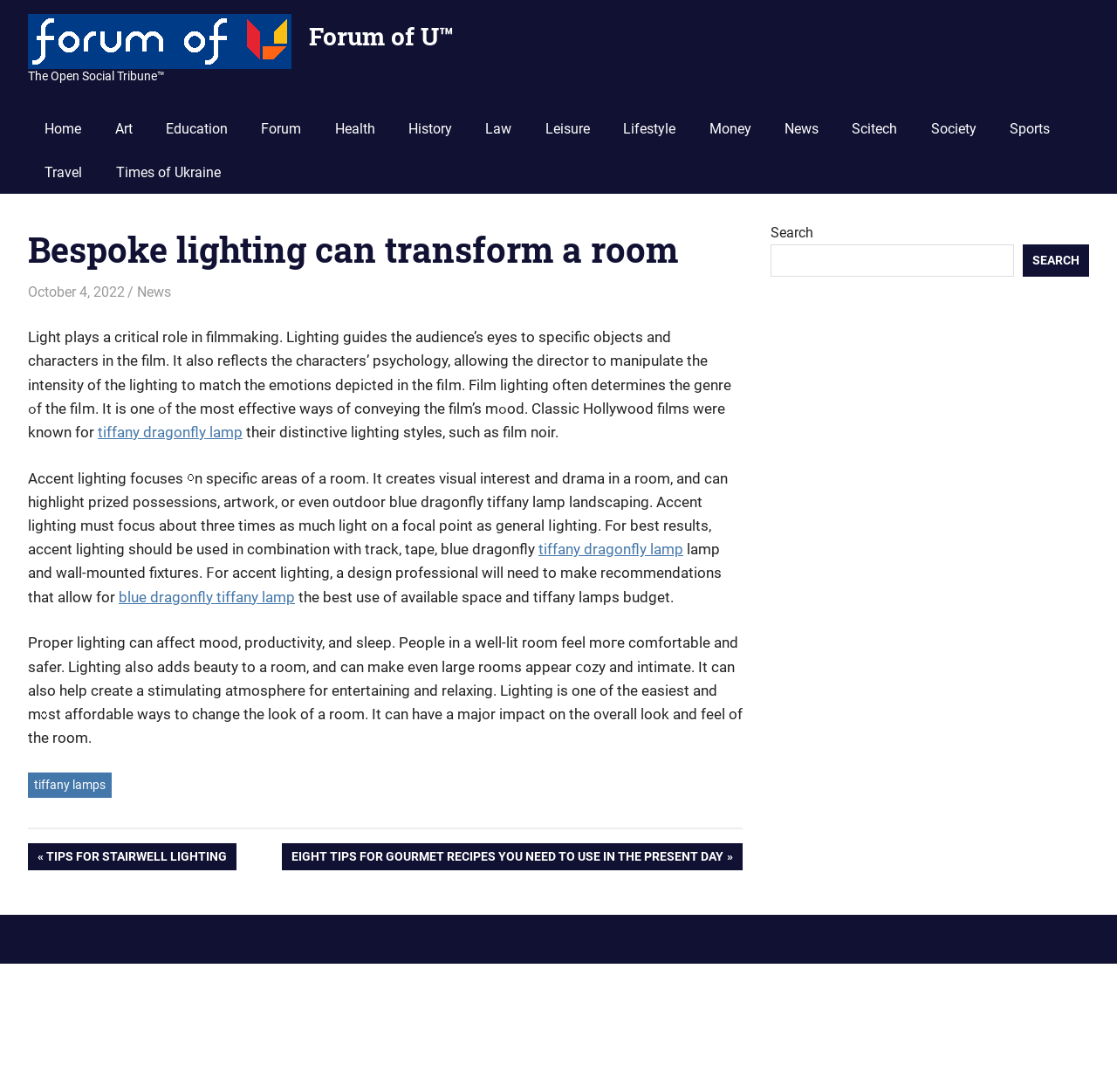Locate the bounding box coordinates of the area to click to fulfill this instruction: "Search for something". The bounding box should be presented as four float numbers between 0 and 1, in the order [left, top, right, bottom].

[0.69, 0.224, 0.908, 0.253]